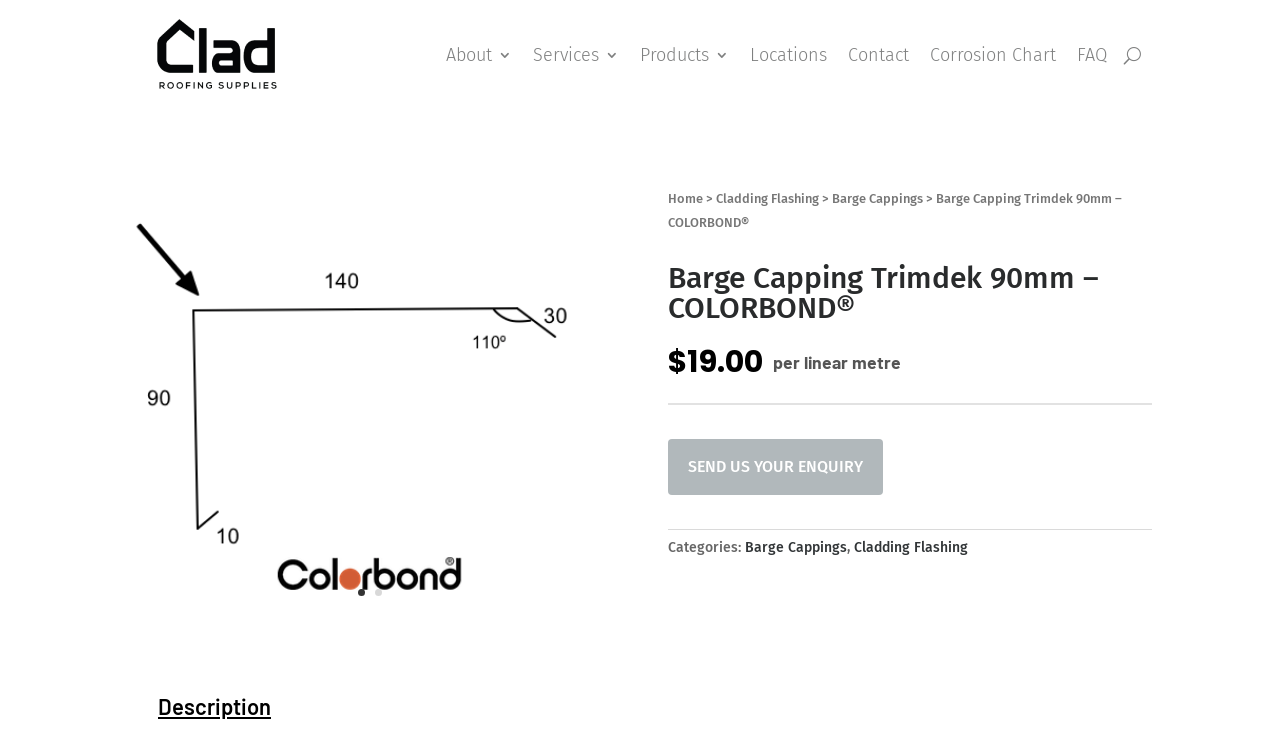Specify the bounding box coordinates (top-left x, top-left y, bottom-right x, bottom-right y) of the UI element in the screenshot that matches this description: Return Policy

None